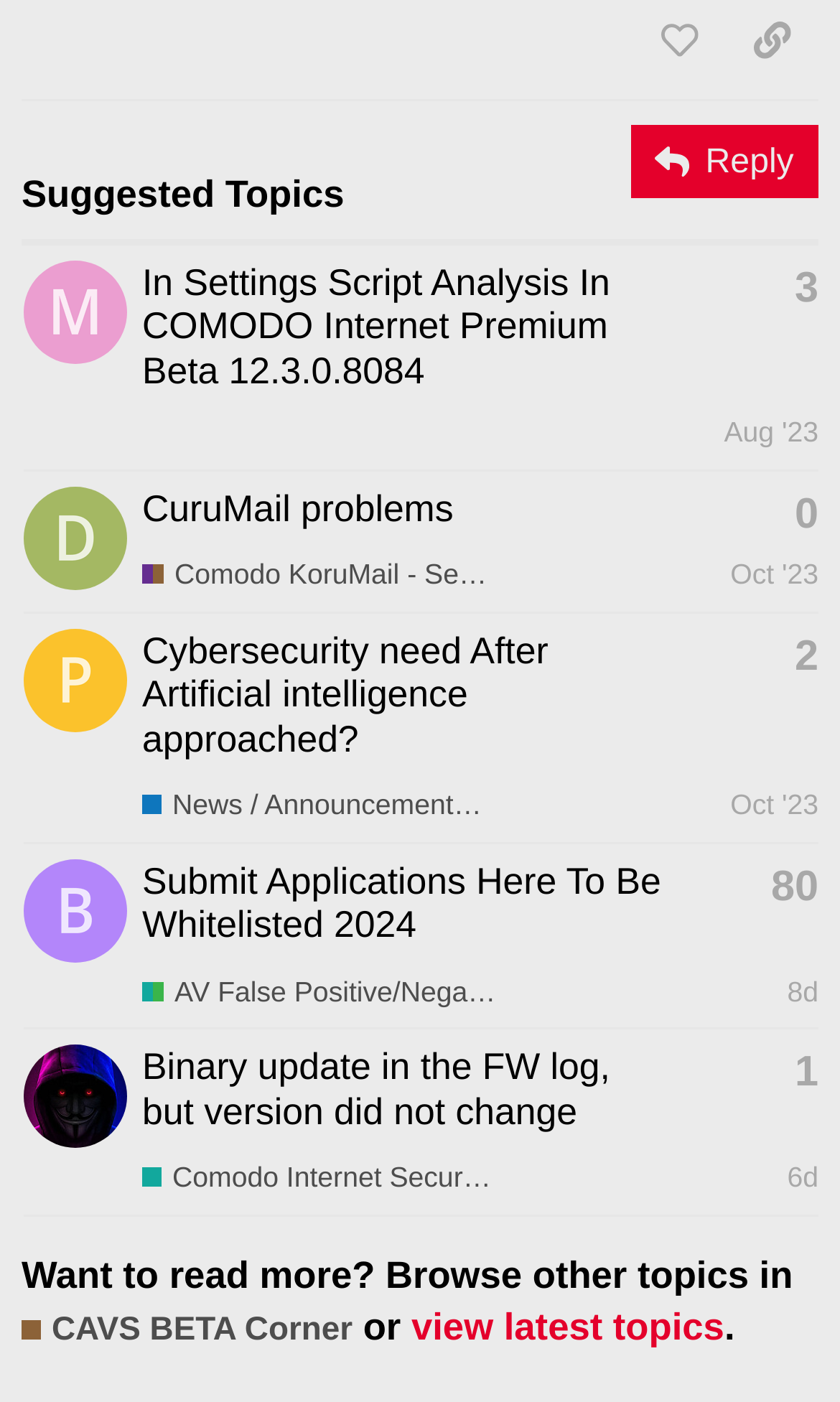Please identify the bounding box coordinates of the region to click in order to complete the given instruction: "Check the topic 'Submit Applications Here To Be Whitelisted 2024'". The coordinates should be four float numbers between 0 and 1, i.e., [left, top, right, bottom].

[0.169, 0.612, 0.787, 0.675]